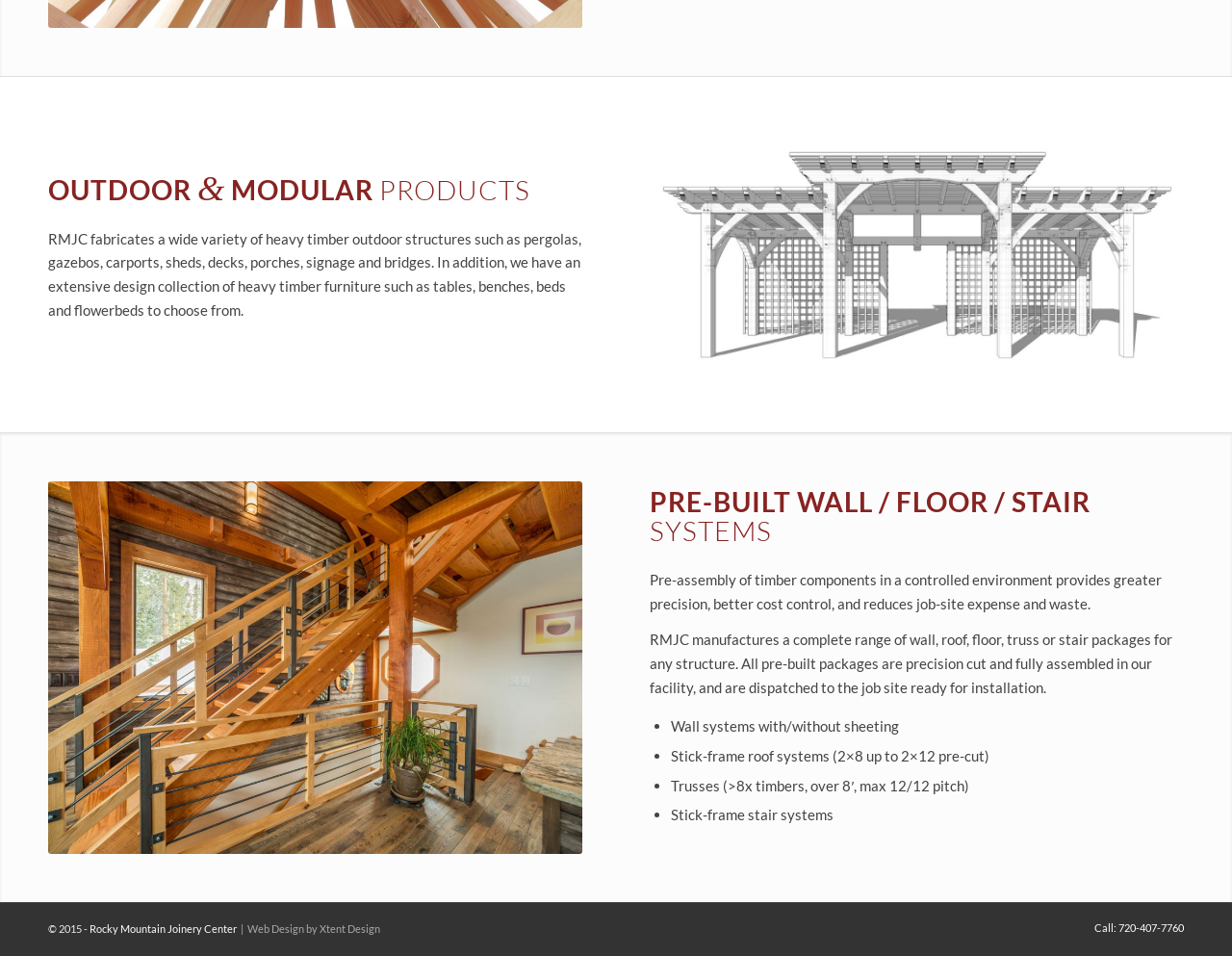What types of wall systems are available?
Look at the image and answer with only one word or phrase.

With/without sheeting